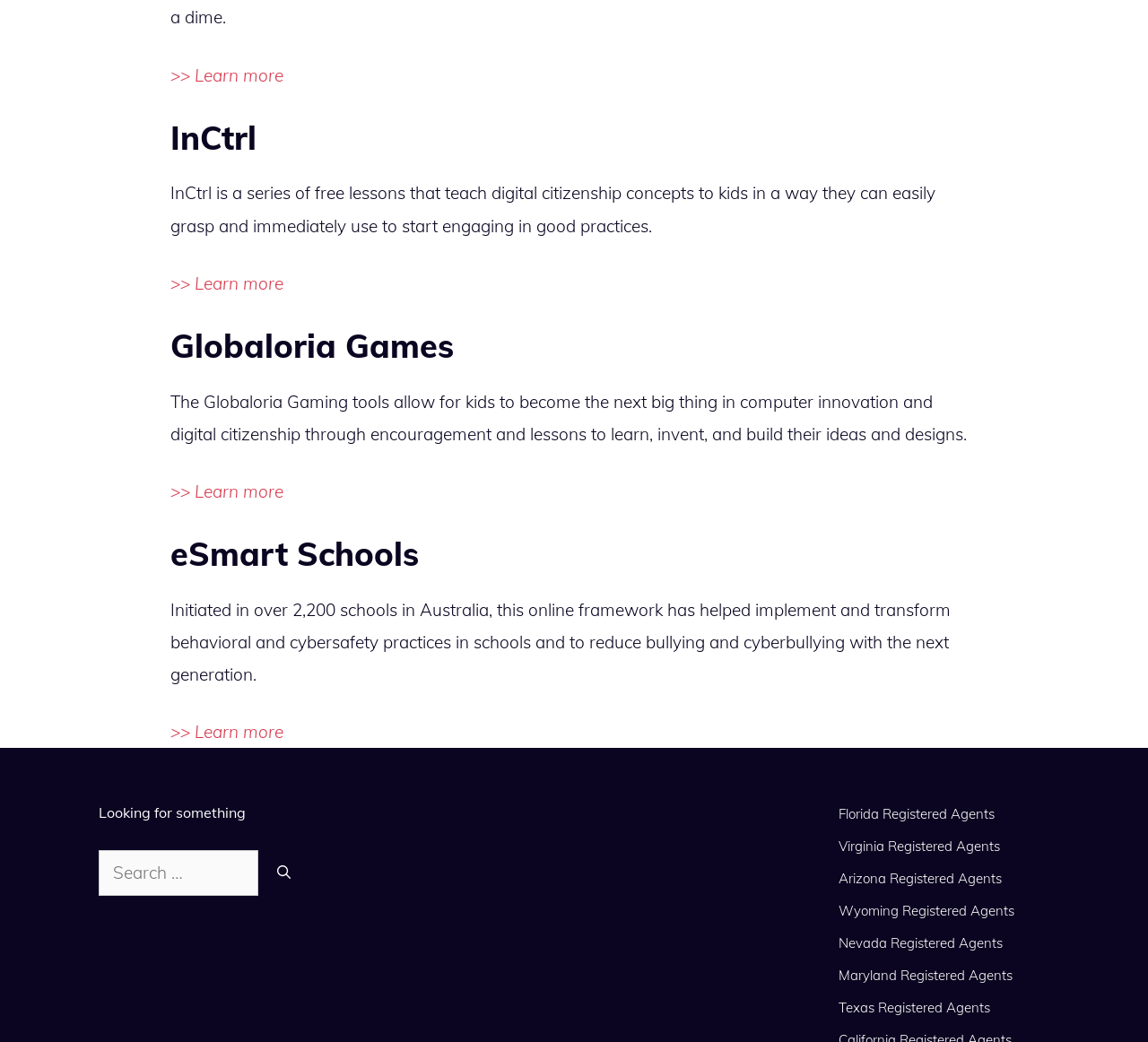Give a concise answer using one word or a phrase to the following question:
What can be searched on this webpage?

Anything